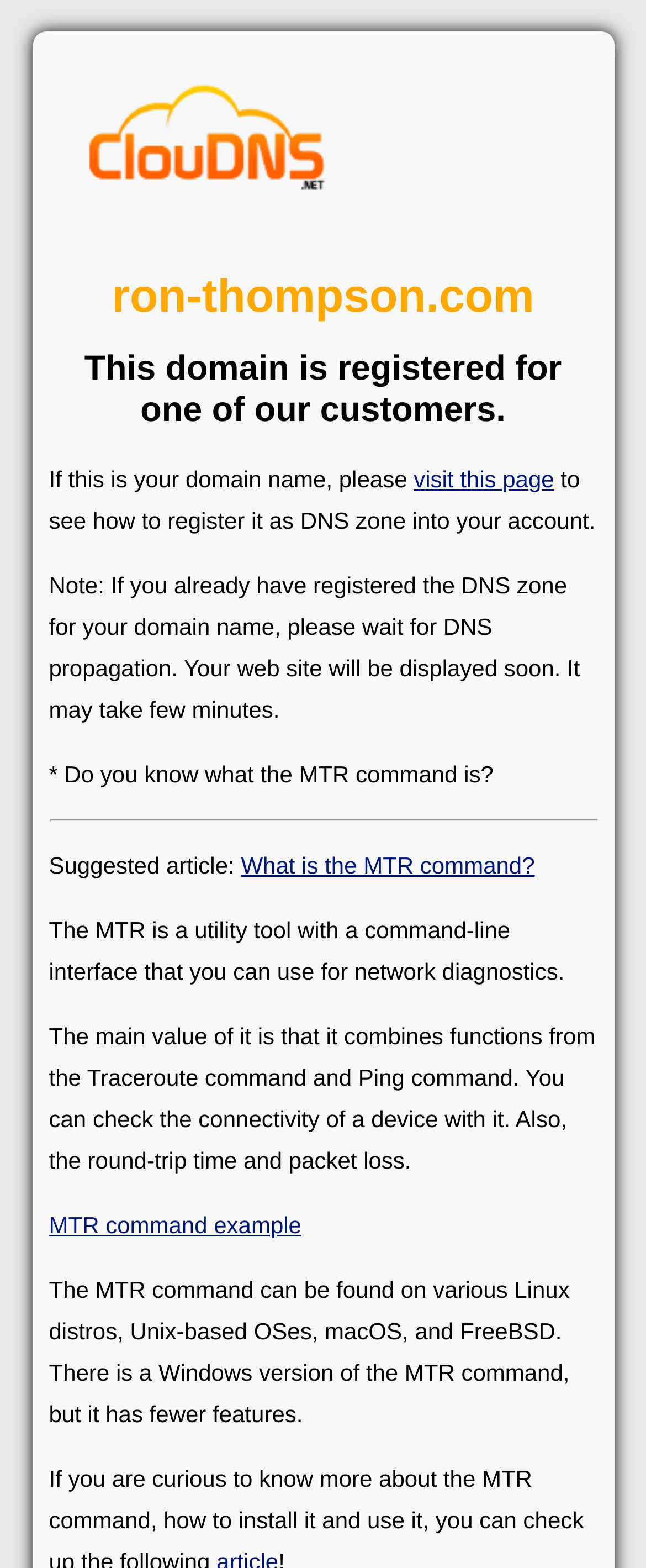Give an extensive and precise description of the webpage.

The webpage appears to be a informational page about the ping command, with a focus on the MTR command. At the top left, there is a link to "Cloud DNS" accompanied by an image with the same name. Below this, there are two headings: "ron-thompson.com" and "This domain is registered for one of our customers." 

Following these headings, there is a paragraph of text that informs the user about registering their domain name and setting up a DNS zone. This paragraph includes a link to "visit this page" for more information. 

Below this, there is a note about DNS propagation and a brief explanation of what to expect. The next section is a question "Do you know what the MTR command is?" followed by a horizontal separator line. 

After the separator, there is a suggested article section with a link to "What is the MTR command?" and a brief description of the MTR command's functionality. There are two more paragraphs of text that explain the MTR command's features, including its ability to combine functions from the Traceroute and Ping commands, and its availability on various operating systems. The page also includes a link to "MTR command example" for further information.